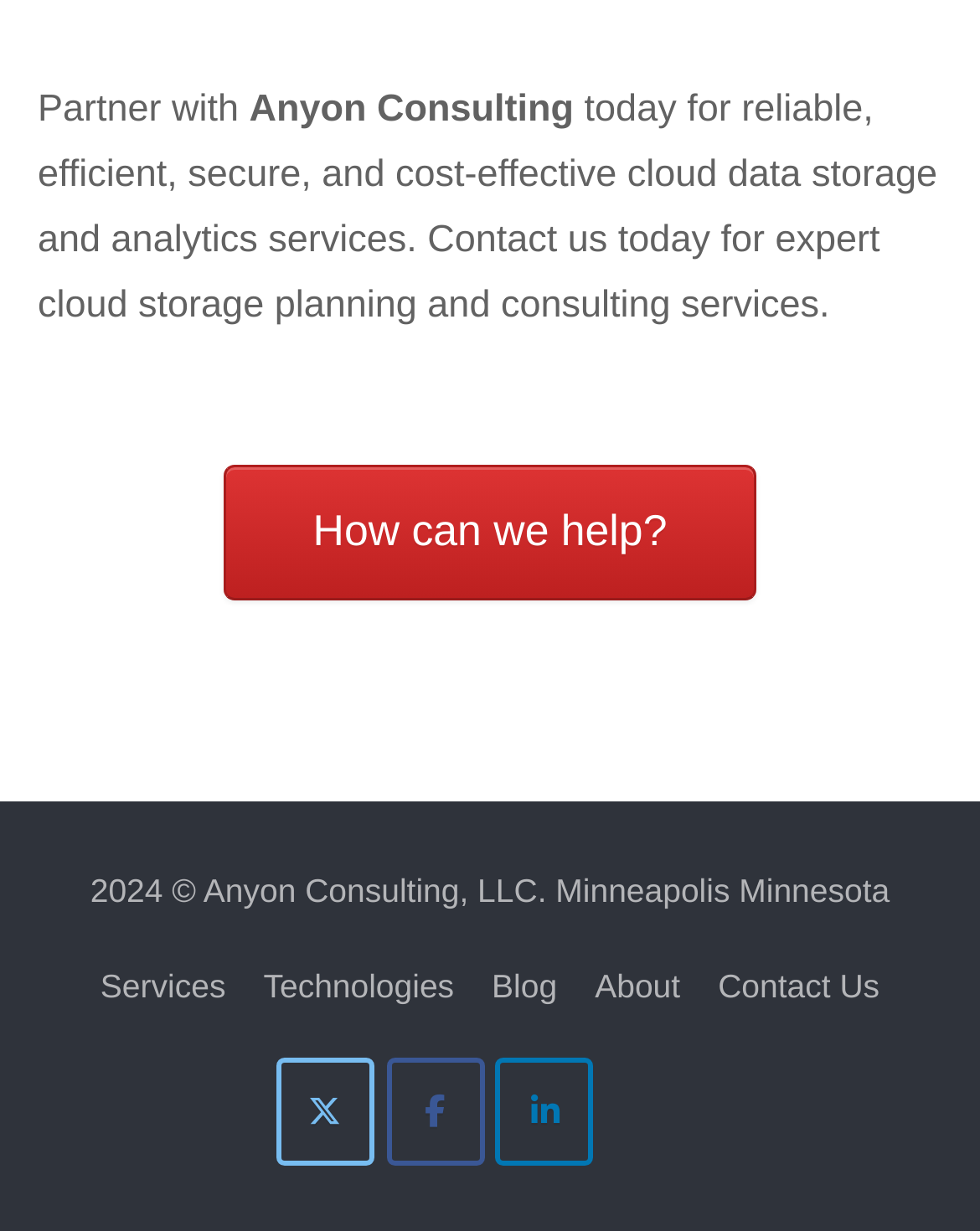Answer the question with a single word or phrase: 
How many social media links are there?

3